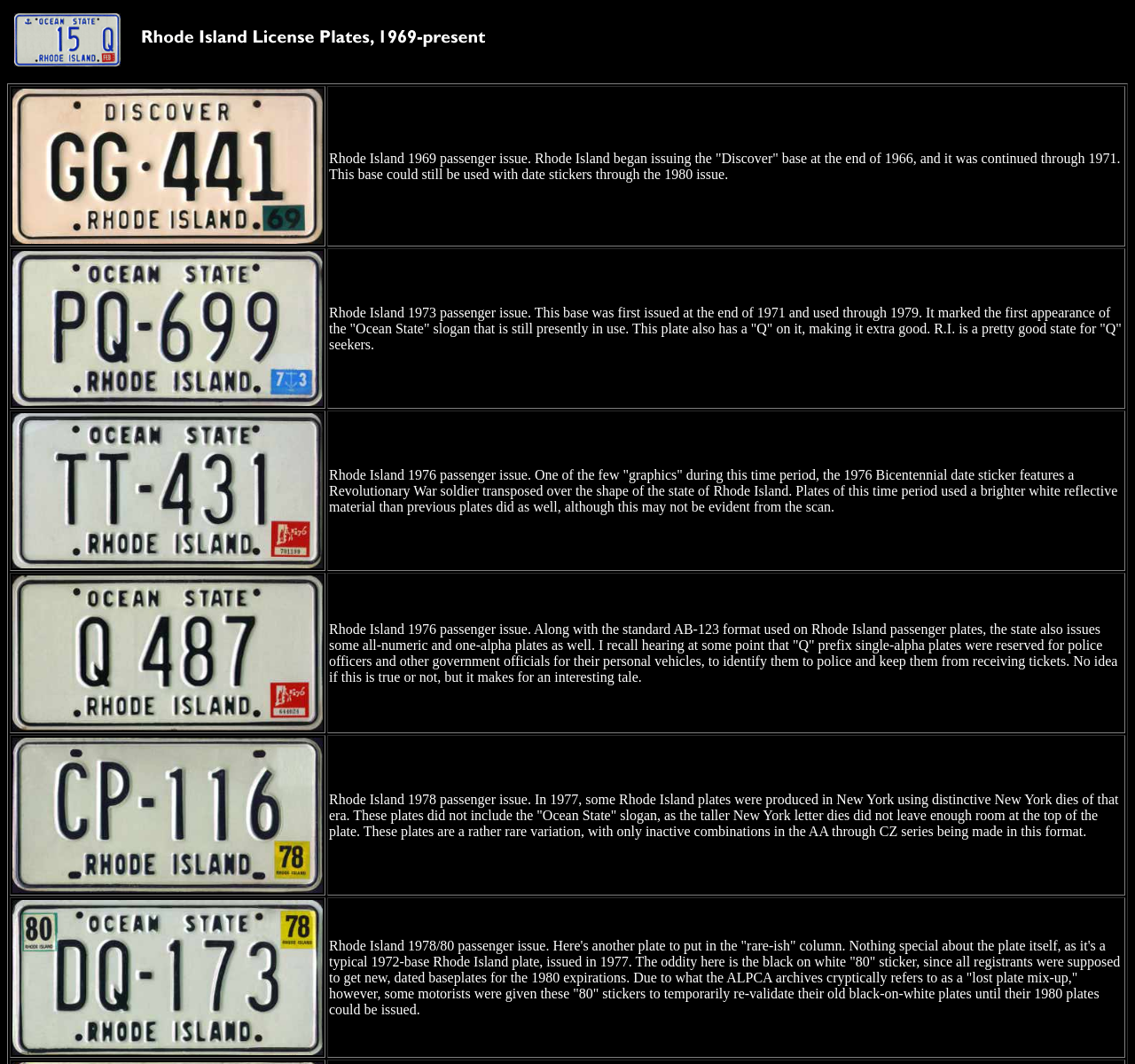Examine the image carefully and respond to the question with a detailed answer: 
What is special about the 1976 Bicentennial date sticker?

The description of the 1976 license plate mentions that the Bicentennial date sticker features a Revolutionary War soldier transposed over the shape of the state of Rhode Island.